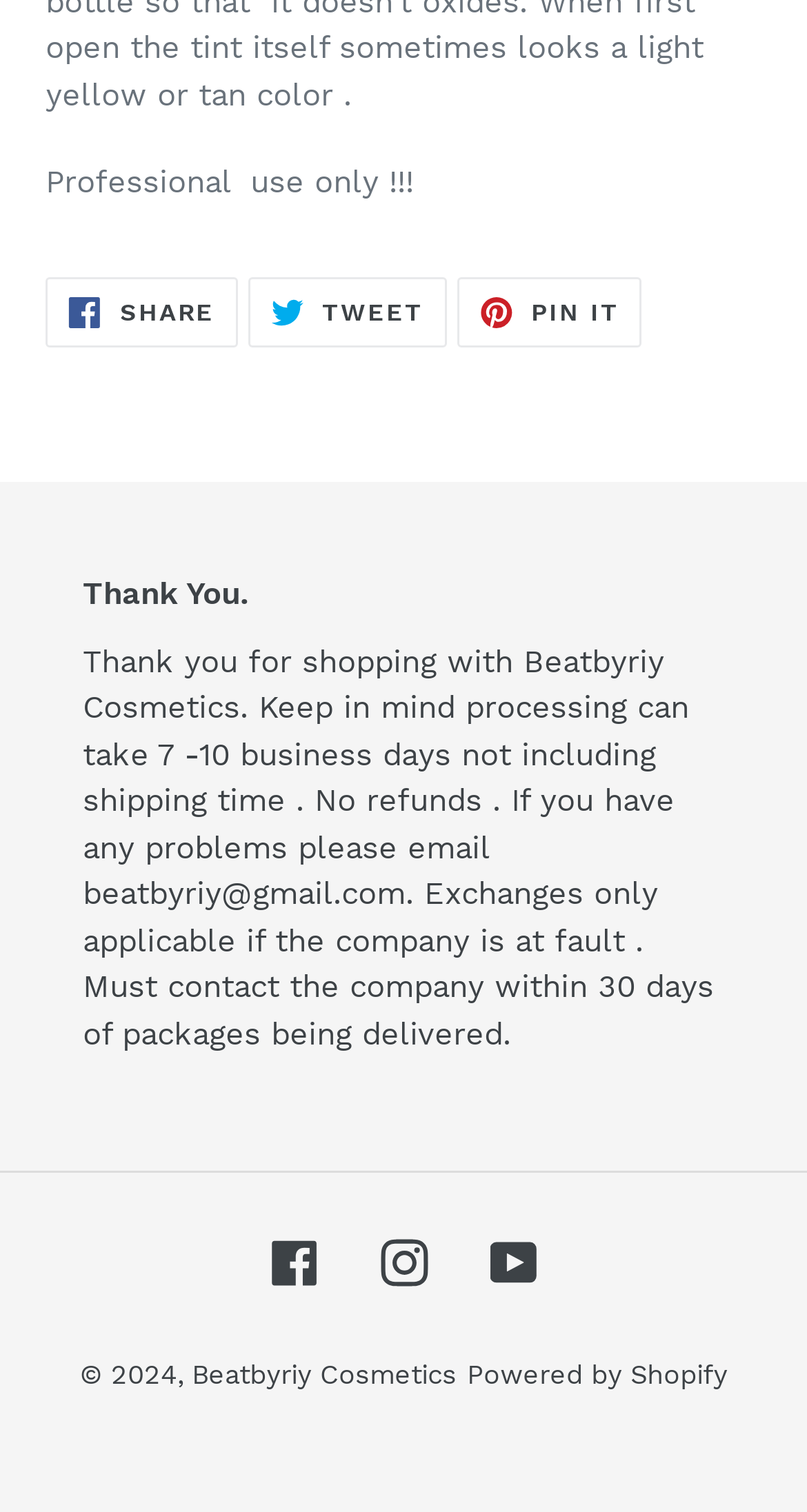Determine the bounding box coordinates of the clickable region to follow the instruction: "Tweet on Twitter".

[0.307, 0.183, 0.553, 0.23]